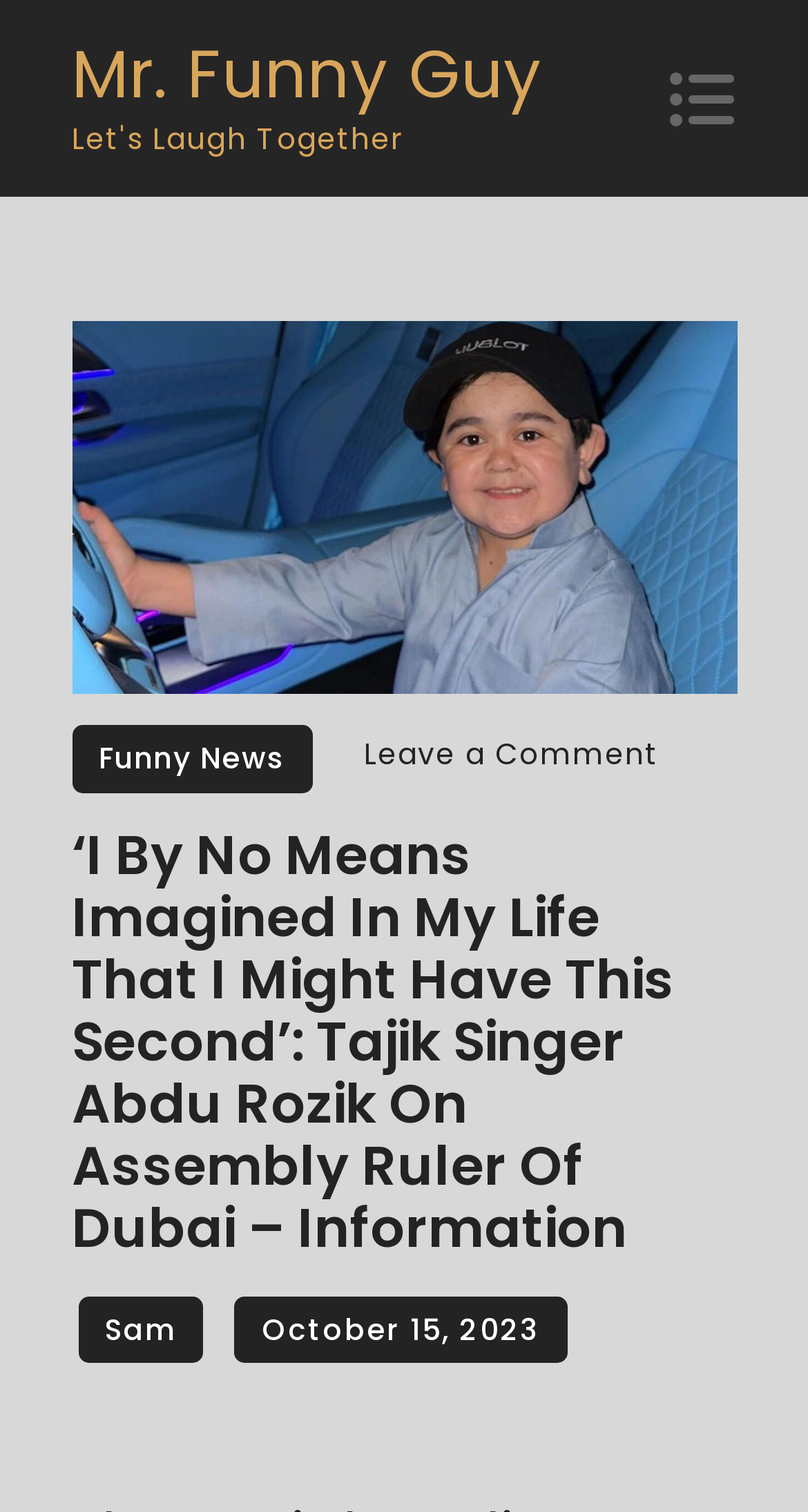Identify the bounding box of the UI element described as follows: "Sam". Provide the coordinates as four float numbers in the range of 0 to 1 [left, top, right, bottom].

[0.096, 0.858, 0.251, 0.902]